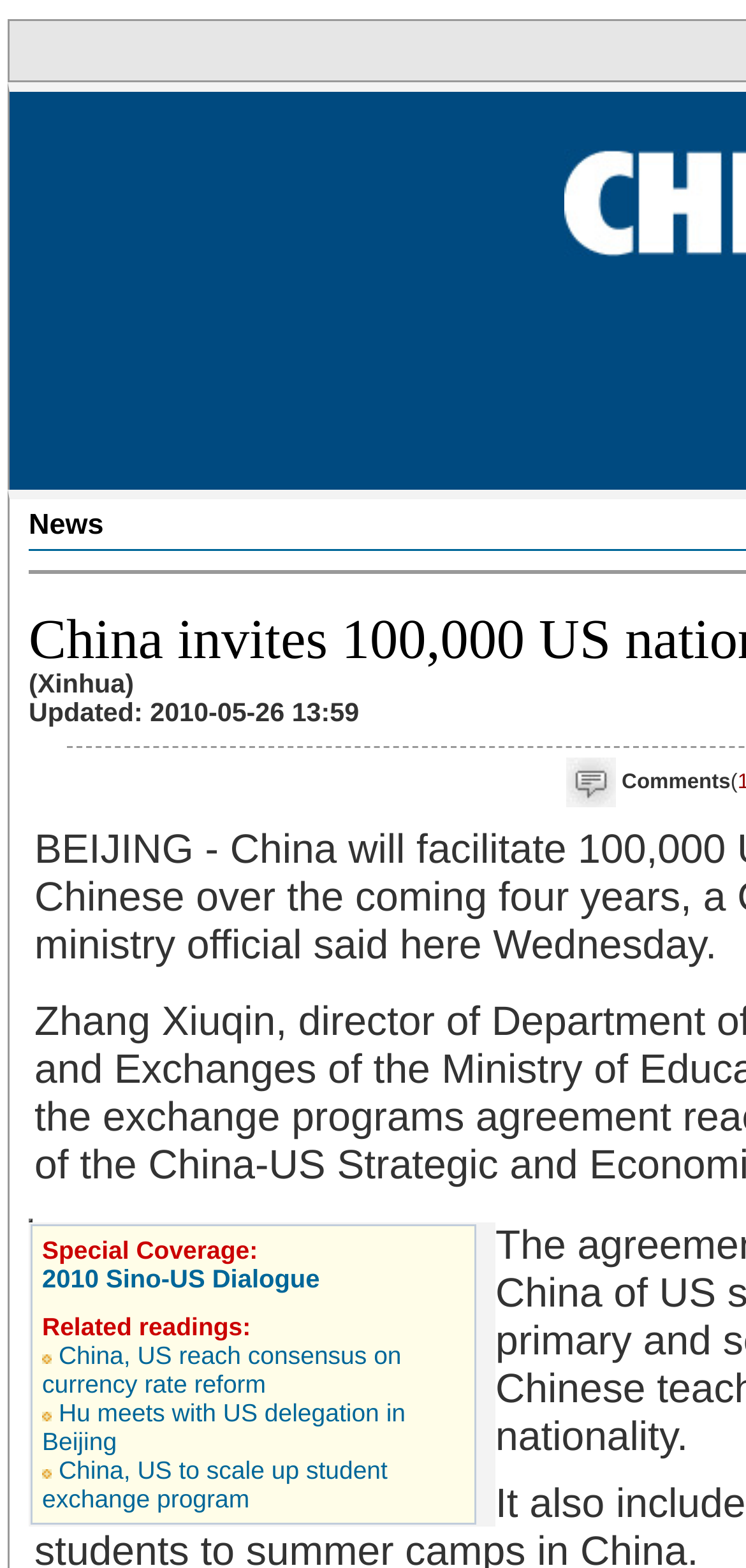What is the layout of the webpage?
Based on the screenshot, answer the question with a single word or phrase.

Table-based layout